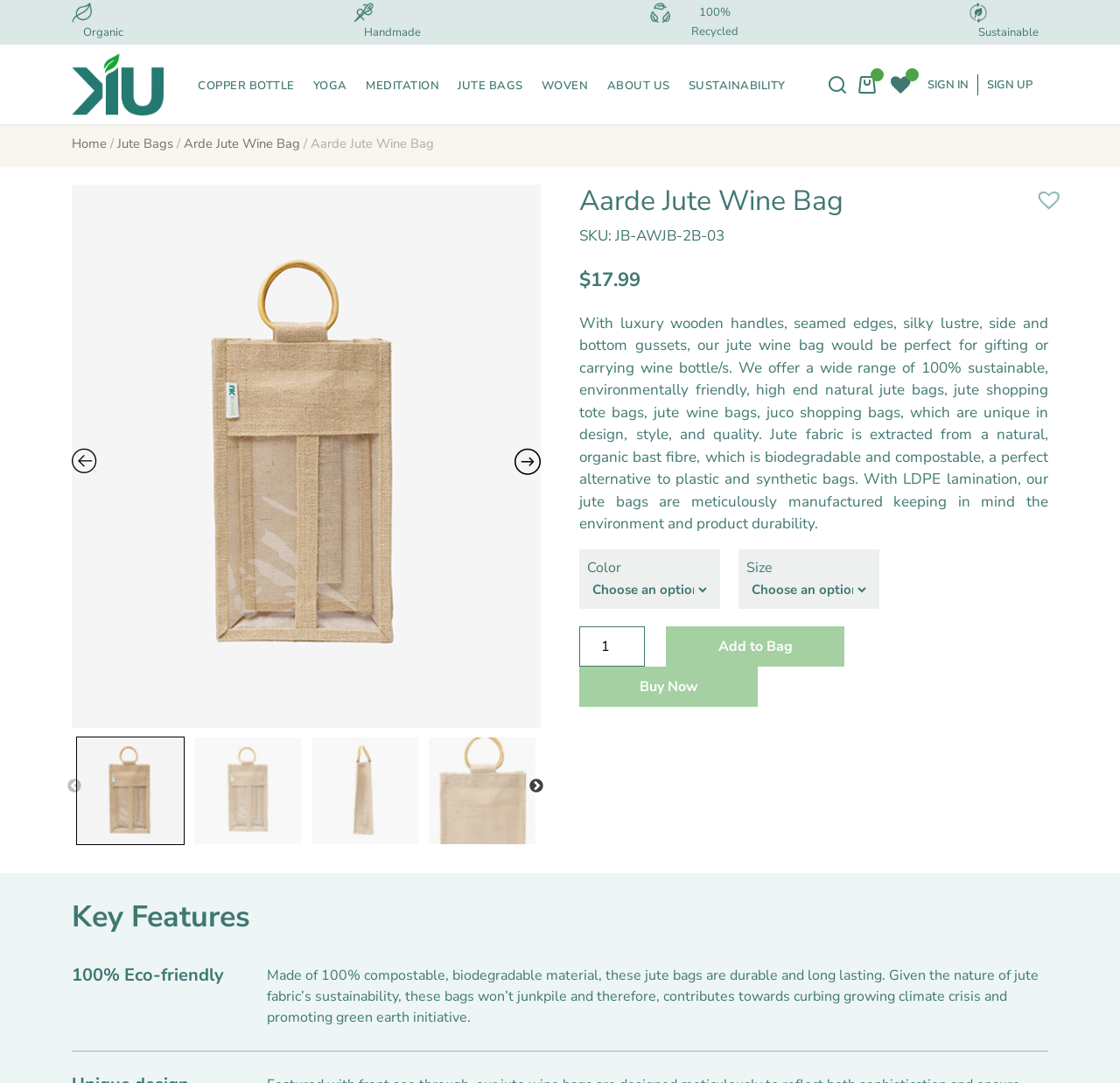Locate the bounding box coordinates of the area you need to click to fulfill this instruction: 'Click on the 'Handmade' link'. The coordinates must be in the form of four float numbers ranging from 0 to 1: [left, top, right, bottom].

[0.316, 0.002, 0.385, 0.039]